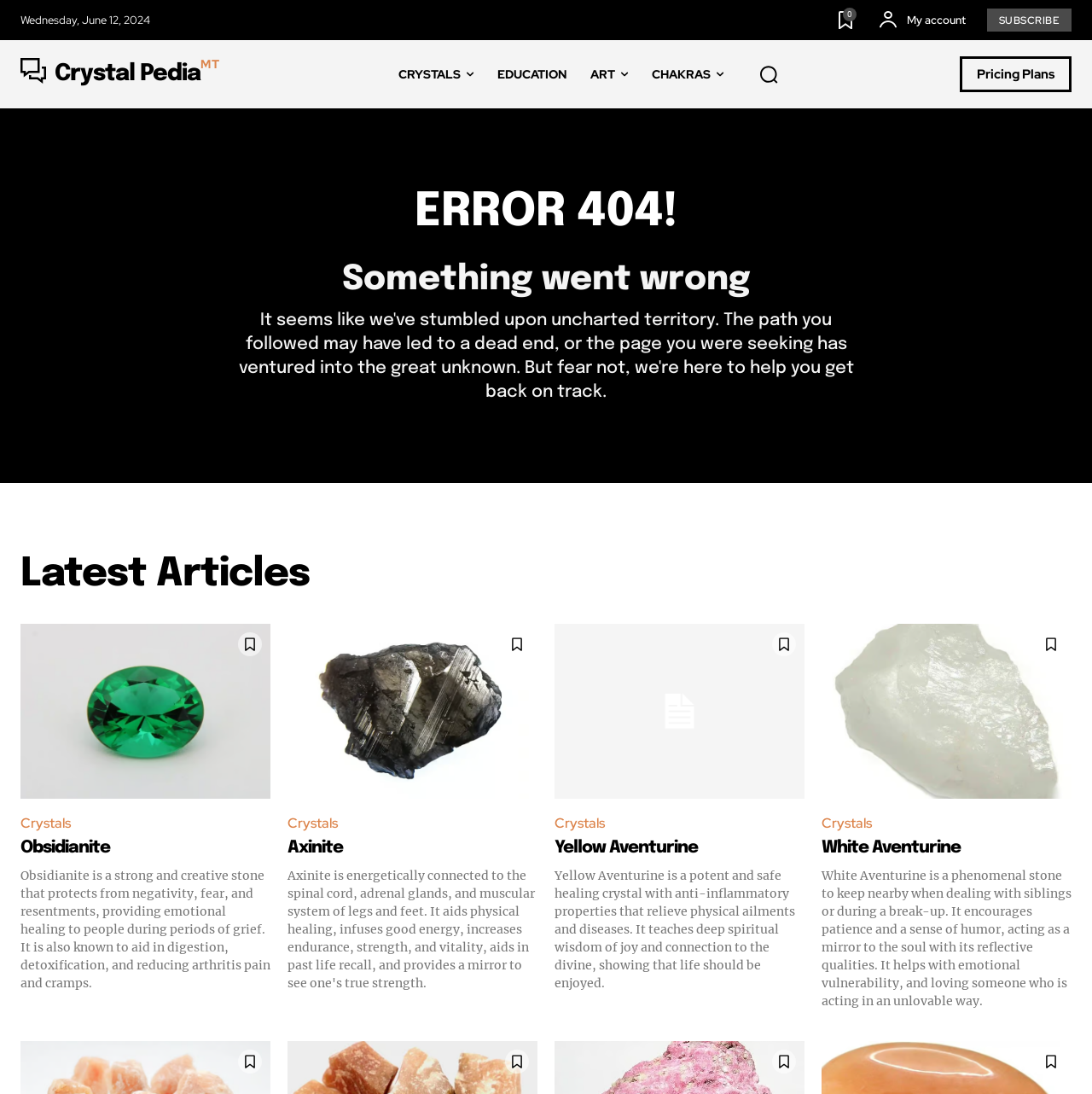Identify the bounding box coordinates of the clickable section necessary to follow the following instruction: "Search for something". The coordinates should be presented as four float numbers from 0 to 1, i.e., [left, top, right, bottom].

[0.681, 0.046, 0.726, 0.091]